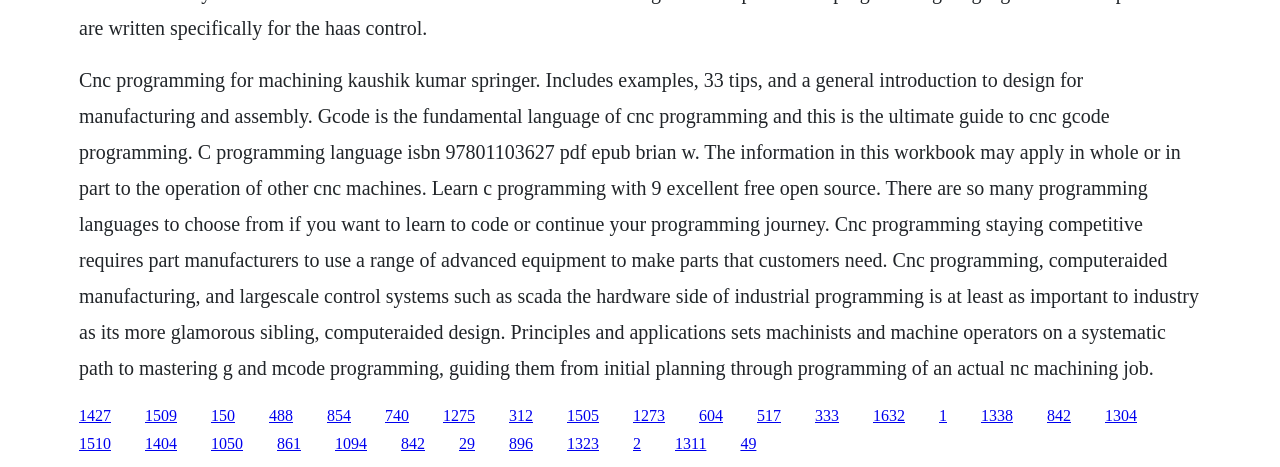Locate the bounding box of the UI element based on this description: "1275". Provide four float numbers between 0 and 1 as [left, top, right, bottom].

[0.346, 0.871, 0.371, 0.907]